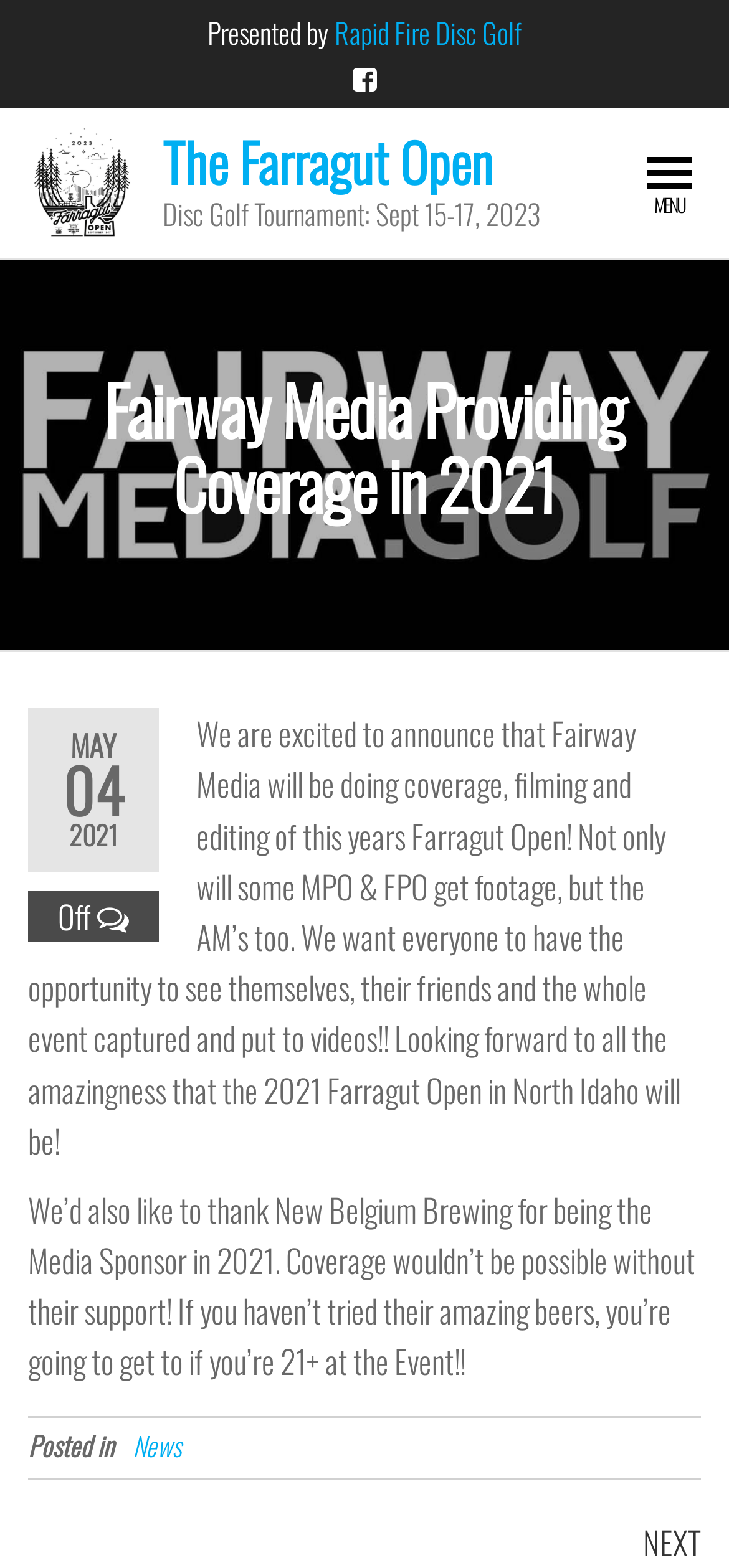Please find and report the primary heading text from the webpage.

Fairway Media Providing Coverage in 2021